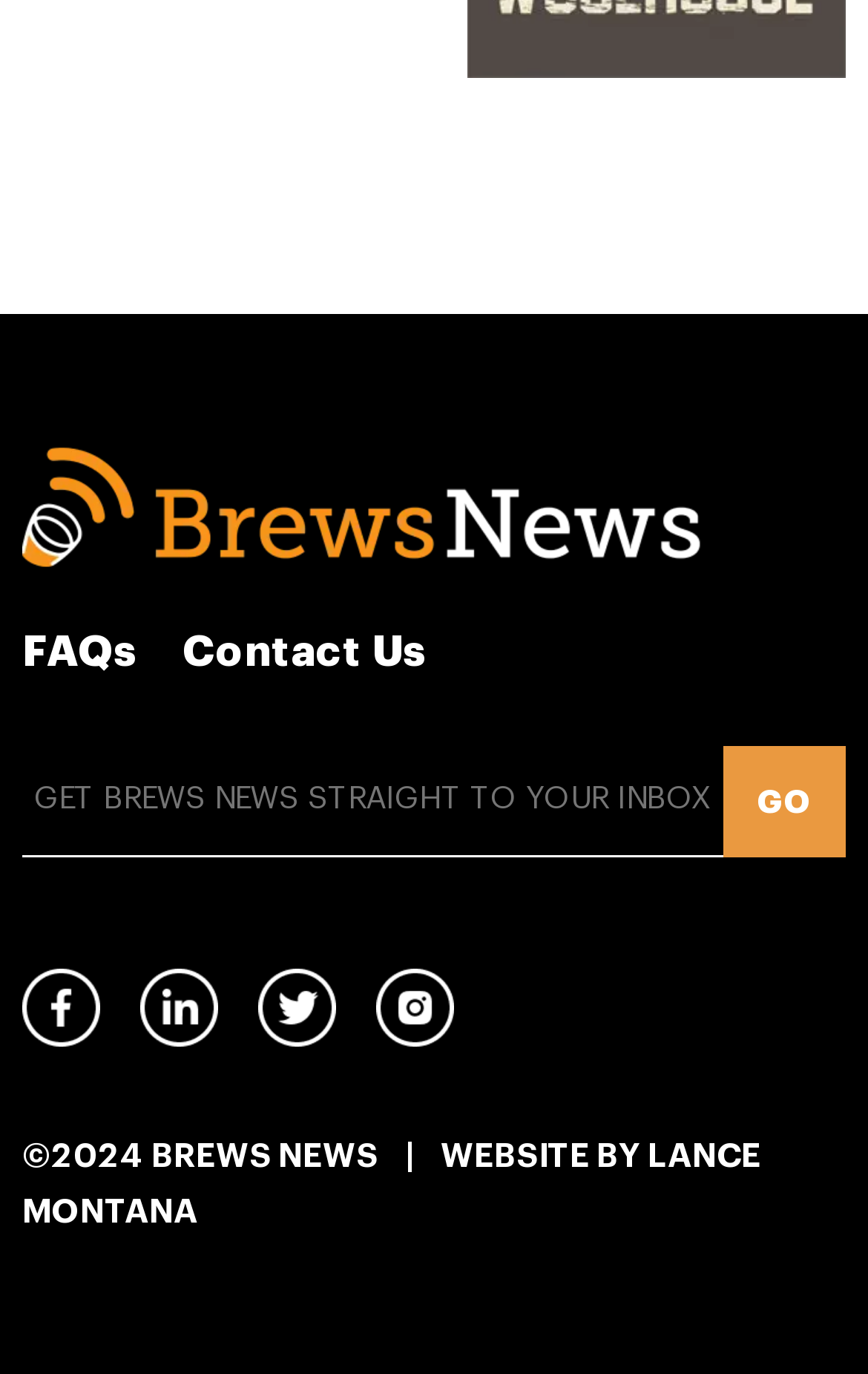Given the element description, predict the bounding box coordinates in the format (top-left x, top-left y, bottom-right x, bottom-right y). Make sure all values are between 0 and 1. Here is the element description: Lance Montana

[0.026, 0.83, 0.877, 0.894]